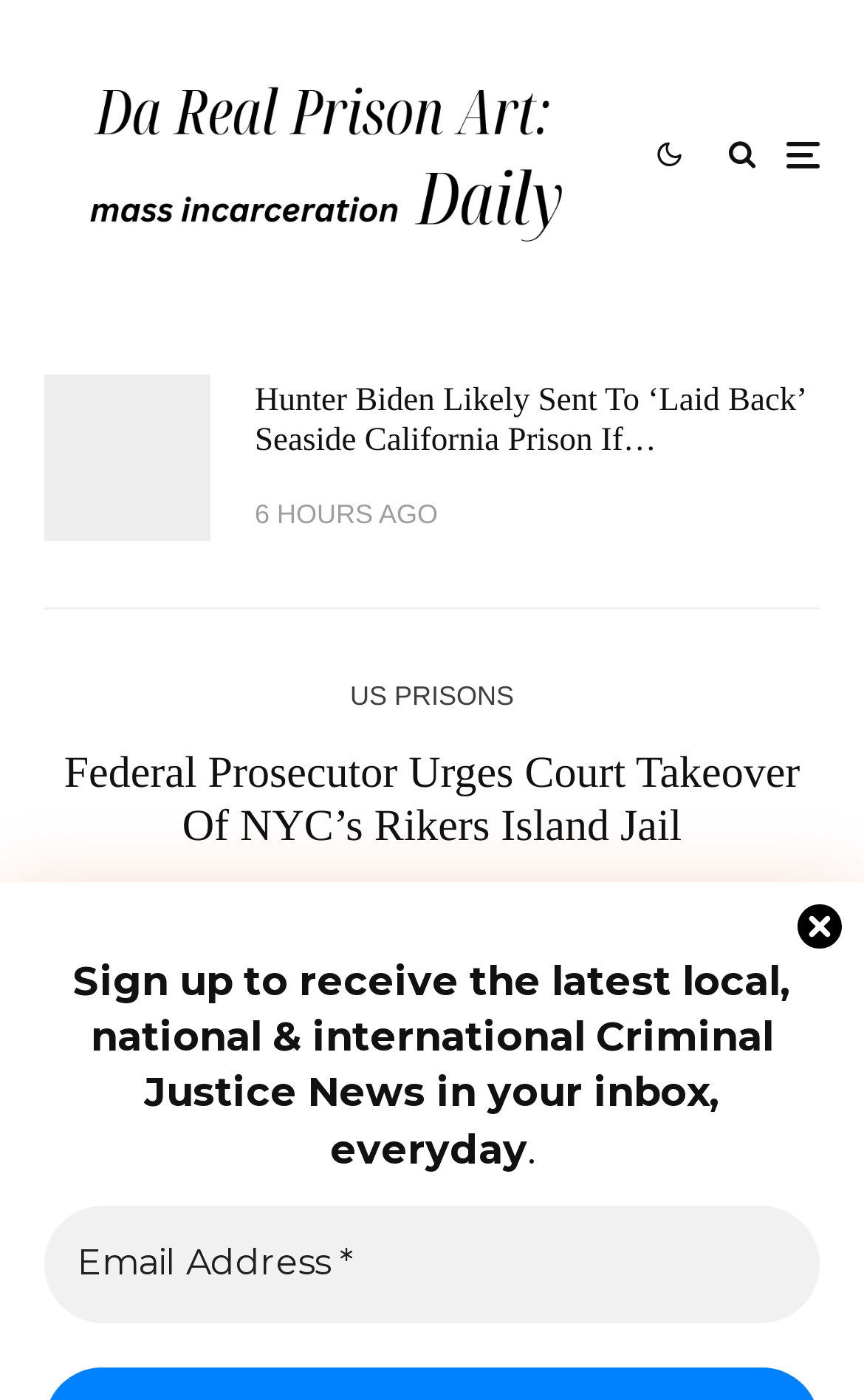Please find the bounding box coordinates of the element that you should click to achieve the following instruction: "Share the article on social media". The coordinates should be presented as four float numbers between 0 and 1: [left, top, right, bottom].

[0.131, 0.657, 0.154, 0.681]